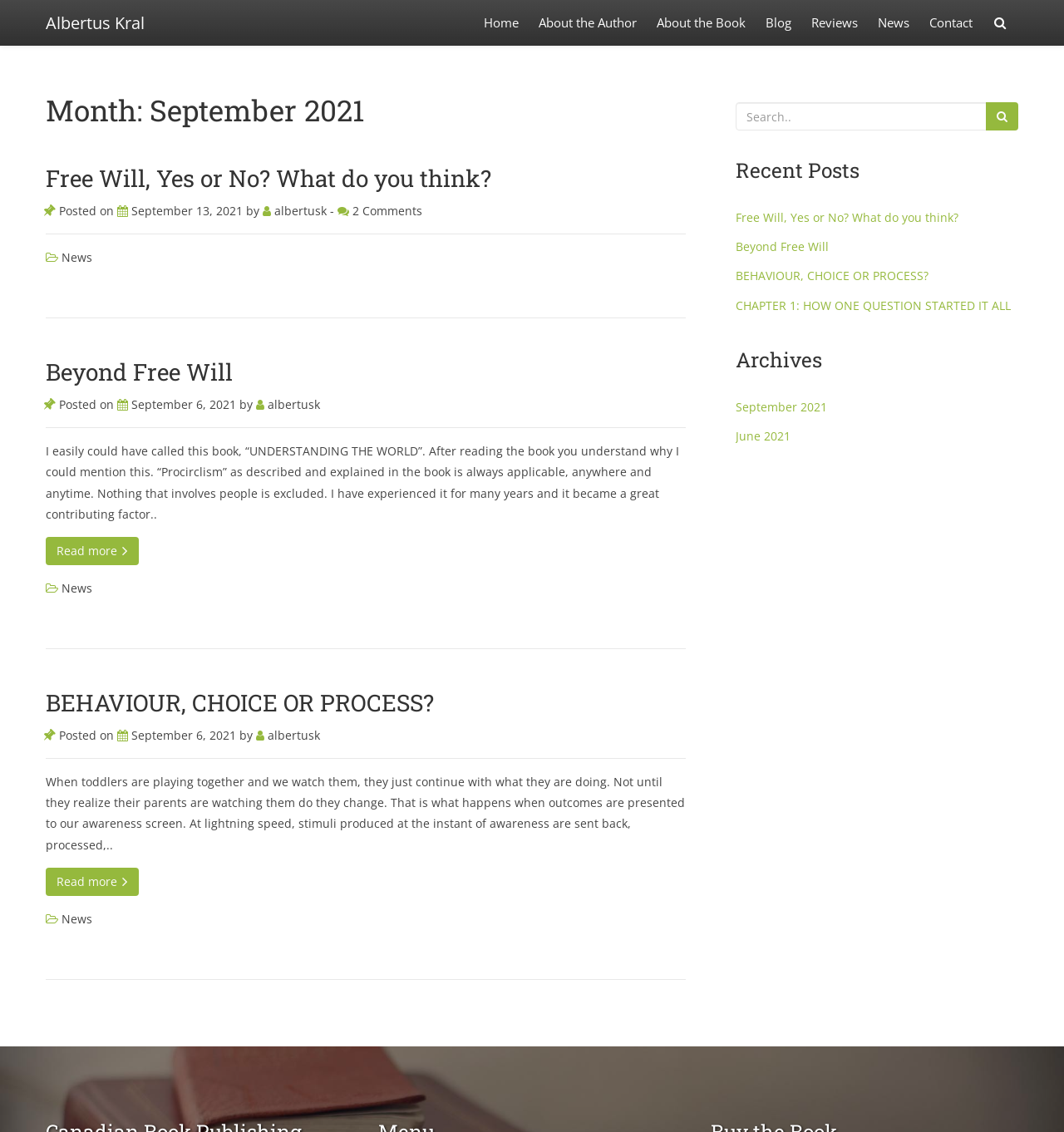Extract the main headline from the webpage and generate its text.

Month: September 2021